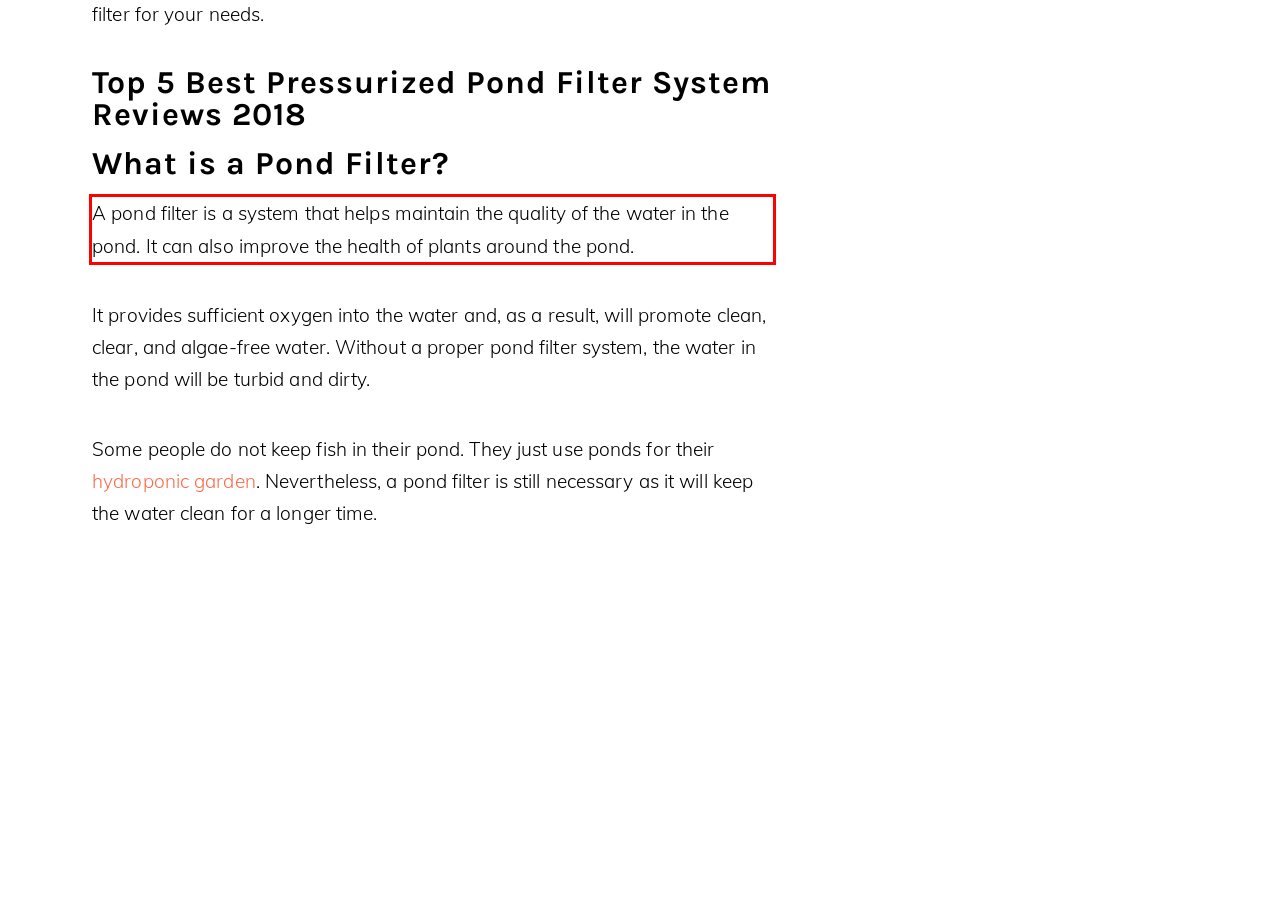Examine the screenshot of the webpage, locate the red bounding box, and generate the text contained within it.

A pond filter is a system that helps maintain the quality of the water in the pond. It can also improve the health of plants around the pond.